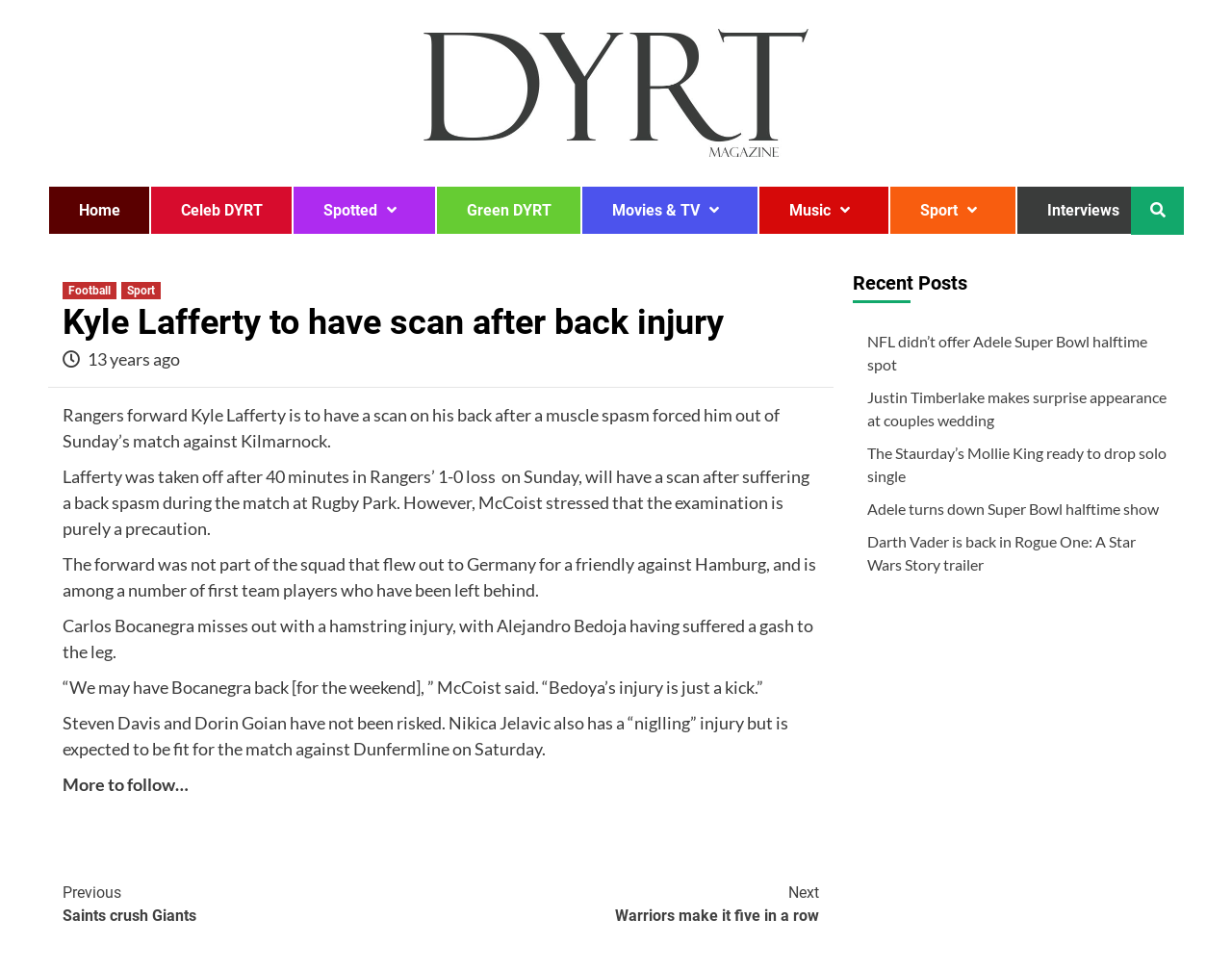What is the section title of the sidebar?
Using the information from the image, provide a comprehensive answer to the question.

I found the answer by looking at the sidebar, which has a section title 'Recent Posts' above a list of links to other articles.